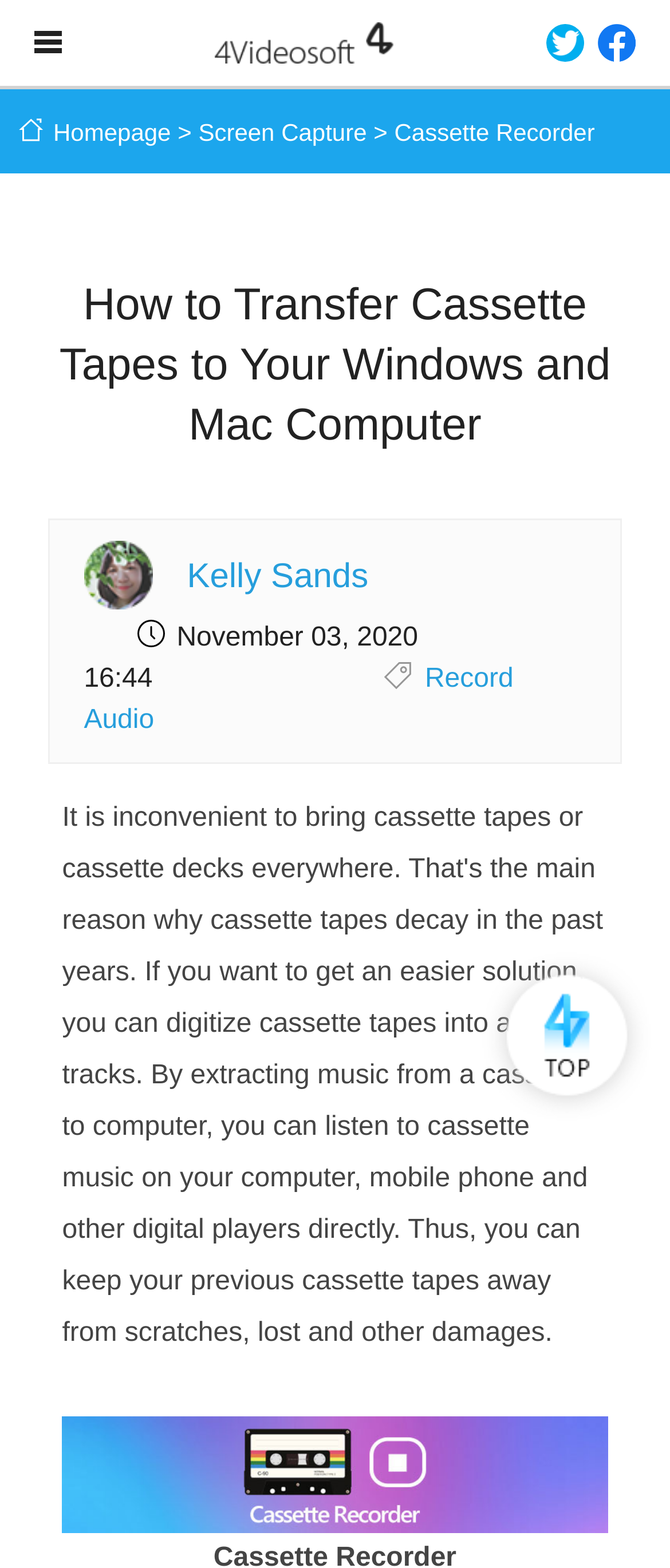What is the purpose of the cassette recorder?
Please provide a single word or phrase based on the screenshot.

To record audio